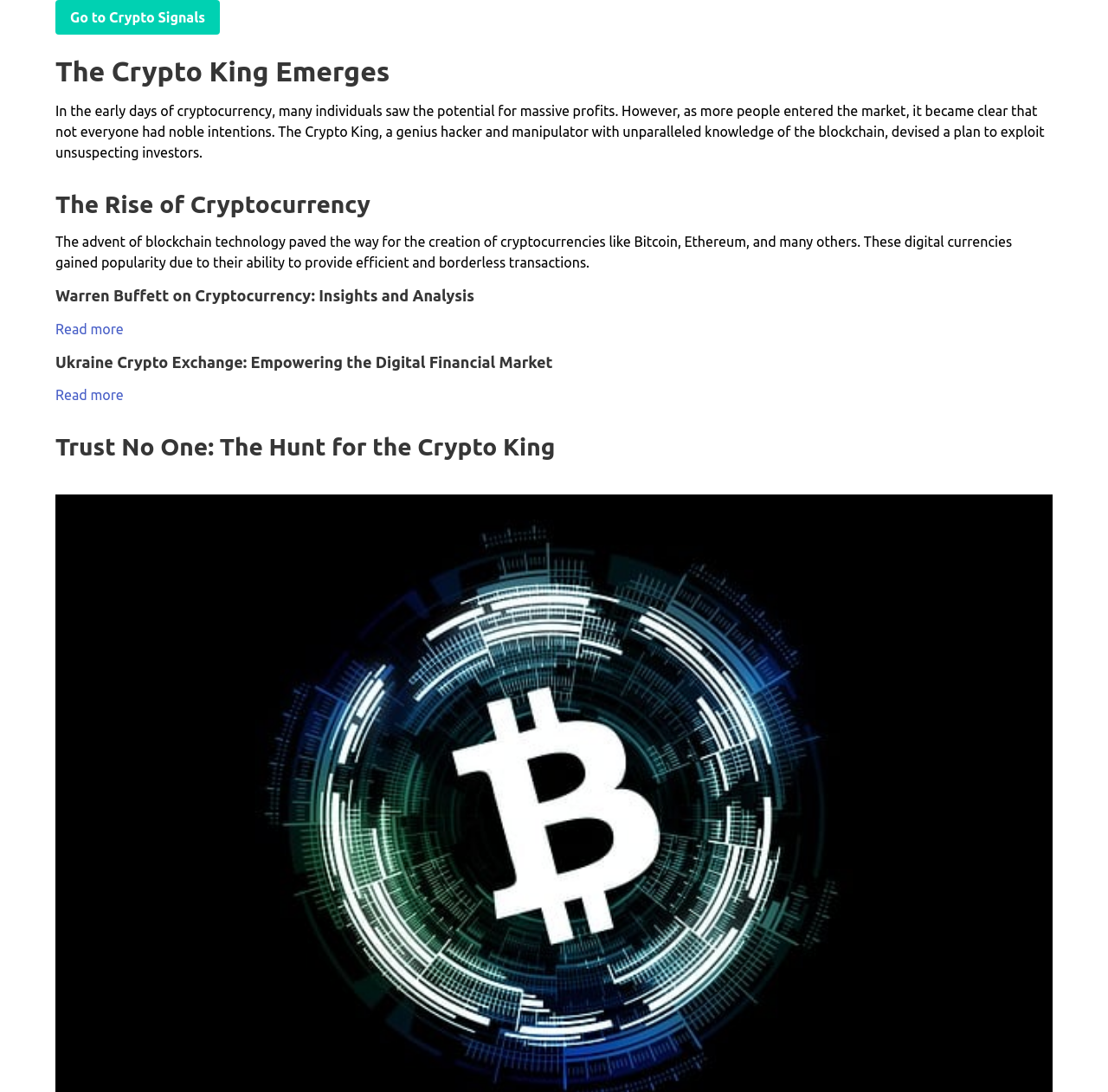Determine the main headline of the webpage and provide its text.

The Crypto King Emerges